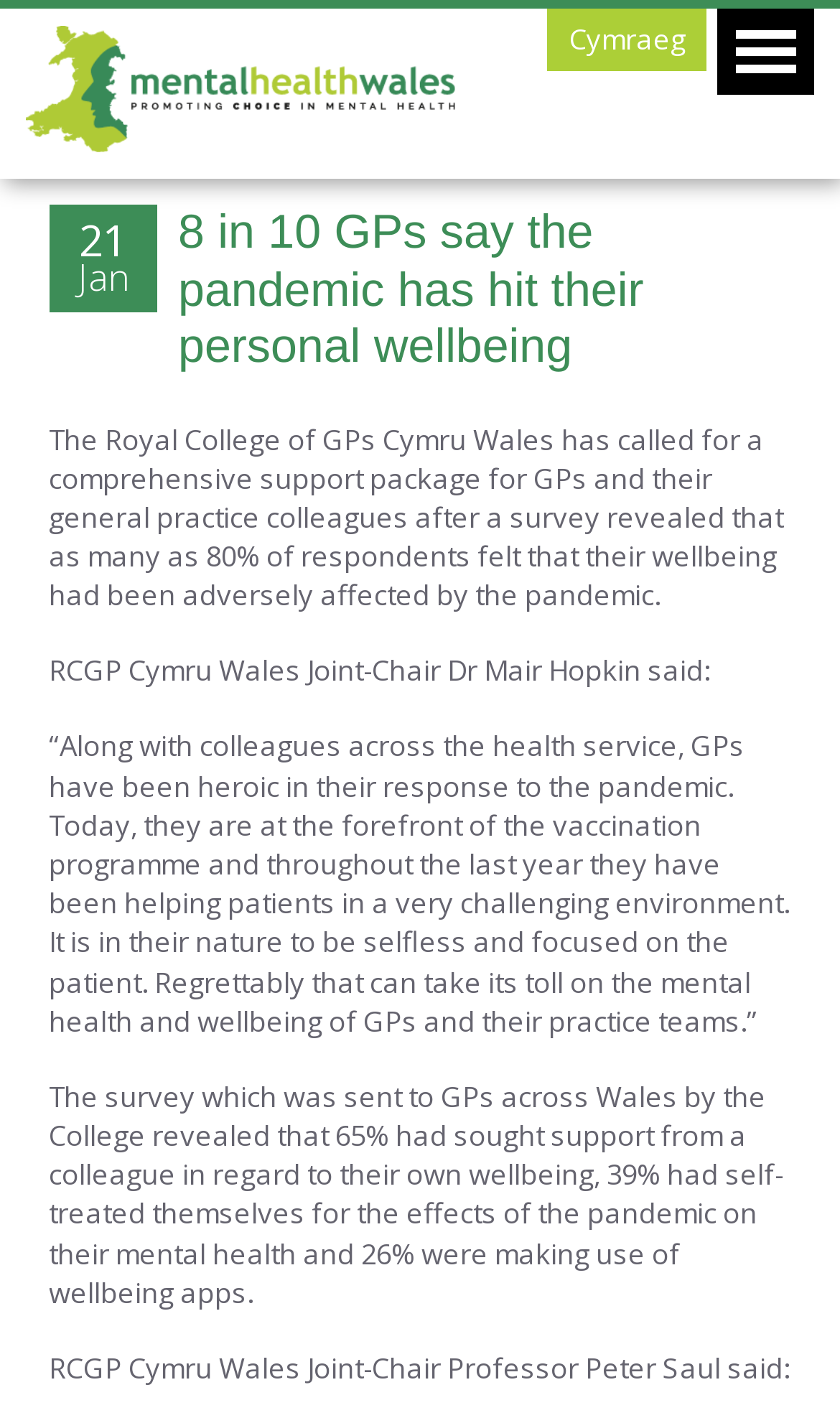Give a full account of the webpage's elements and their arrangement.

The webpage appears to be an article from Mental Health Wales, with a prominent logo at the top left corner. At the top right corner, there are two links: "Cymraeg" and a search icon. Below the logo, there is a large heading that reads "8 in 10 GPs say the pandemic has hit their personal wellbeing". Next to the heading, there is a time stamp indicating the article was published on January 21.

Below the heading, there is a summary of the article, which describes the Royal College of GPs Cymru Wales' call for a comprehensive support package for GPs and their general practice colleagues due to the pandemic's impact on their wellbeing. The article quotes Dr. Mair Hopkin, Joint-Chair of RCGP Cymru Wales, who praises GPs' heroic response to the pandemic but notes the toll it takes on their mental health and wellbeing.

The article continues with more details about the survey, which reveals that a significant number of GPs have sought support from colleagues, self-treated for mental health effects, and used wellbeing apps. The article concludes with a quote from Professor Peter Saul, Joint-Chair of RCGP Cymru Wales. Overall, the webpage has a clean layout, with a clear hierarchy of headings and paragraphs, making it easy to read and understand.